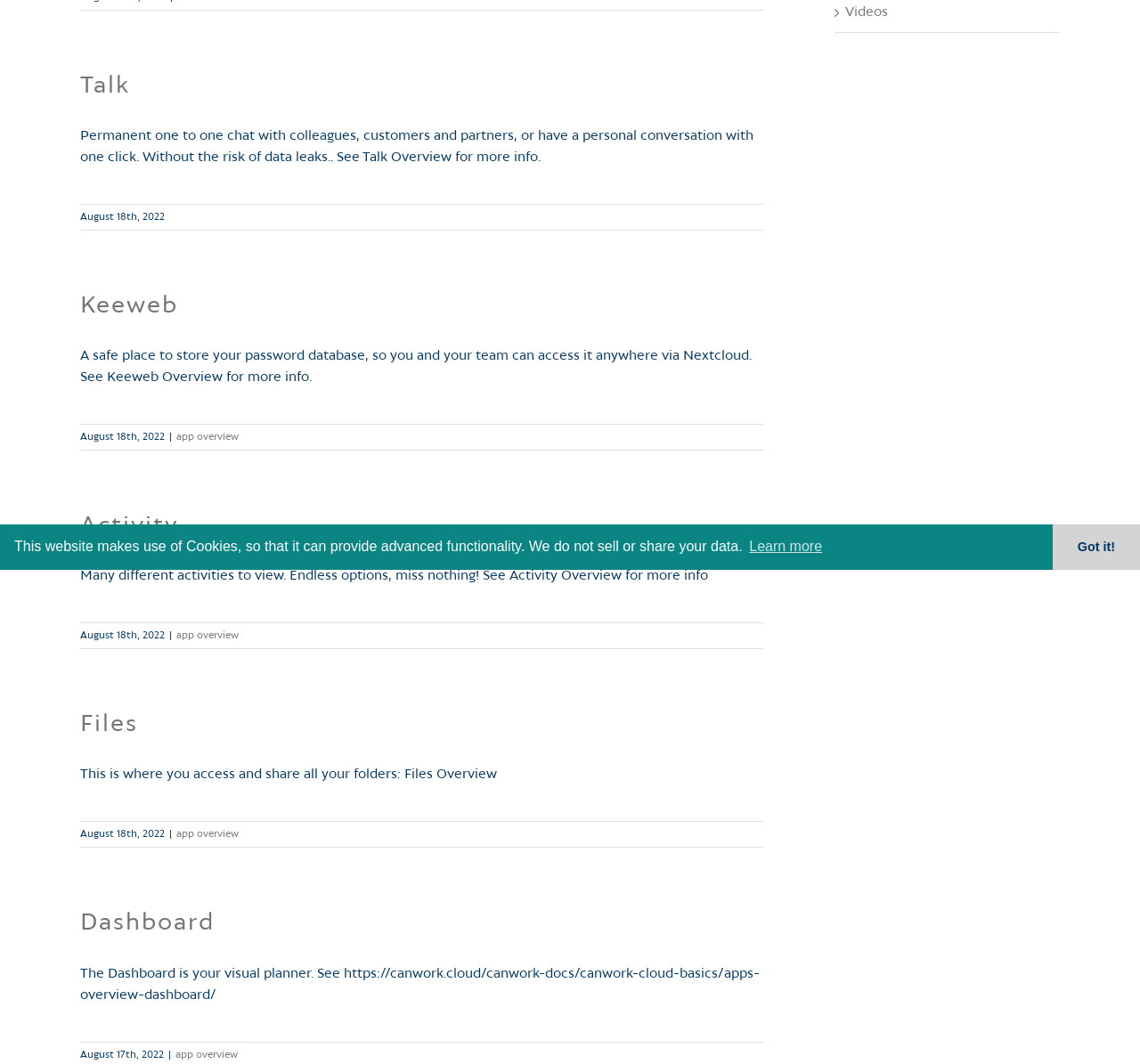Identify the bounding box coordinates for the UI element described as: "Got it!".

[0.923, 0.493, 1.0, 0.536]